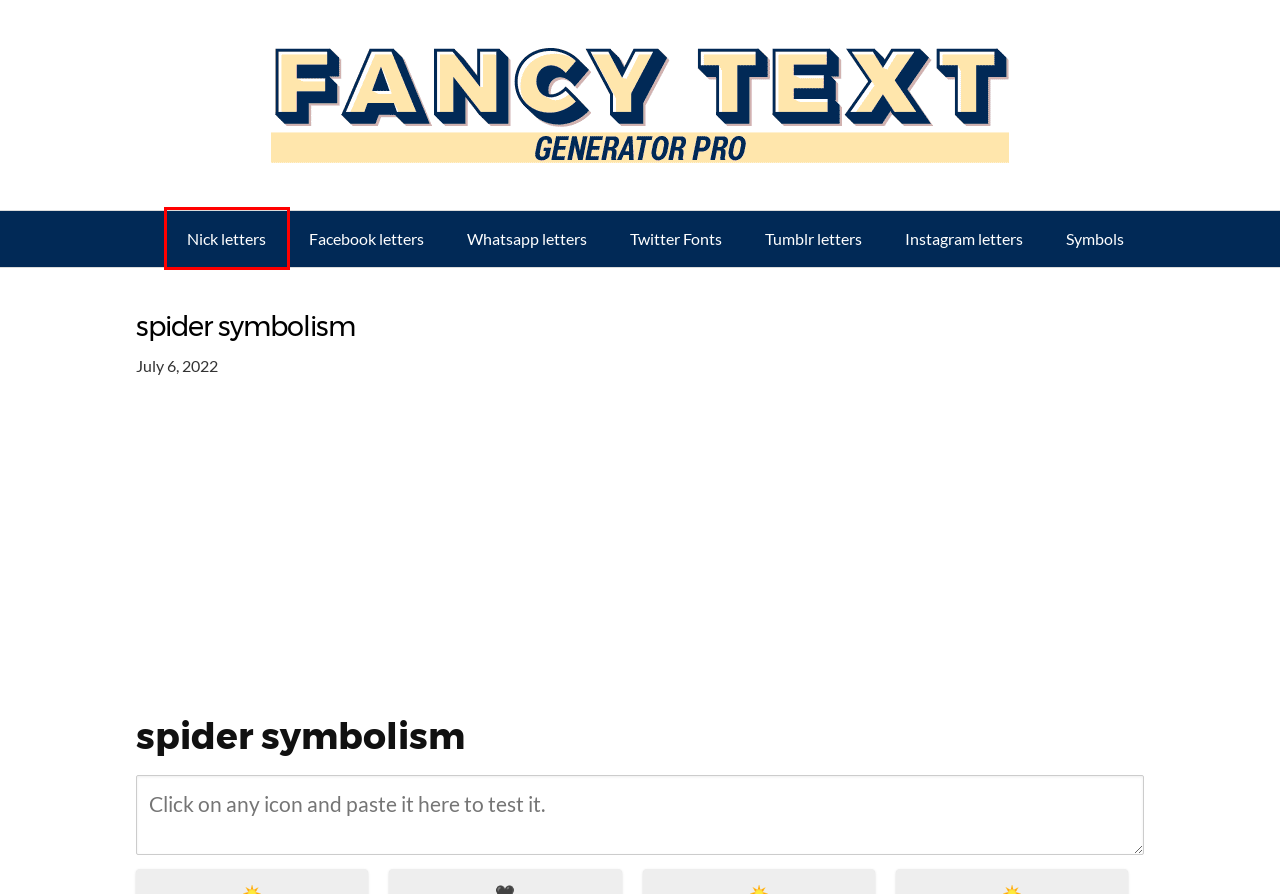A screenshot of a webpage is provided, featuring a red bounding box around a specific UI element. Identify the webpage description that most accurately reflects the new webpage after interacting with the selected element. Here are the candidates:
A. Nickname generator with Cool Fonts (𝓬𝓸𝓹𝔂 𝓪𝓷𝓭 𝓹𝓪𝓼𝓽𝓮)
B. Instagram Fonts (𝓬𝓸𝓹𝔂 𝕒𝕟𝕕 𝓅𝒶𝓈𝓉𝑒) NEW FONTS !
C. Twitter Fonts Generator 𝓬𝓸𝓹𝔂 𝒶𝓃𝒹 𝓹𝓪𝓼𝓽𝓮 💯% FREE
D. Fancy Letters for Whatsapp (𝓬𝓸𝓹𝔂 𝒶𝓃𝒹 𝓹𝓪𝓼𝓽𝓮 ♥)
E. Fancy Tumblr Fonts Generator (𝓬𝓸𝓹𝔂 𝓪𝓷𝓭 𝓹𝓪𝓼𝓽𝓮)
F. Fancy text and Symbols for Facebook (𝓬𝓸𝓹𝔂 𝒶𝓃𝒹 𝓹𝓪𝓼𝓽𝓮 ♥)
G. Symbols - Fancy text generator
H. Fancy Text Generator 💖 ONLINE (𝓬𝓸𝓹𝔂 𝓪𝓷𝓭 𝓹𝓪𝓼𝓽𝓮)

A